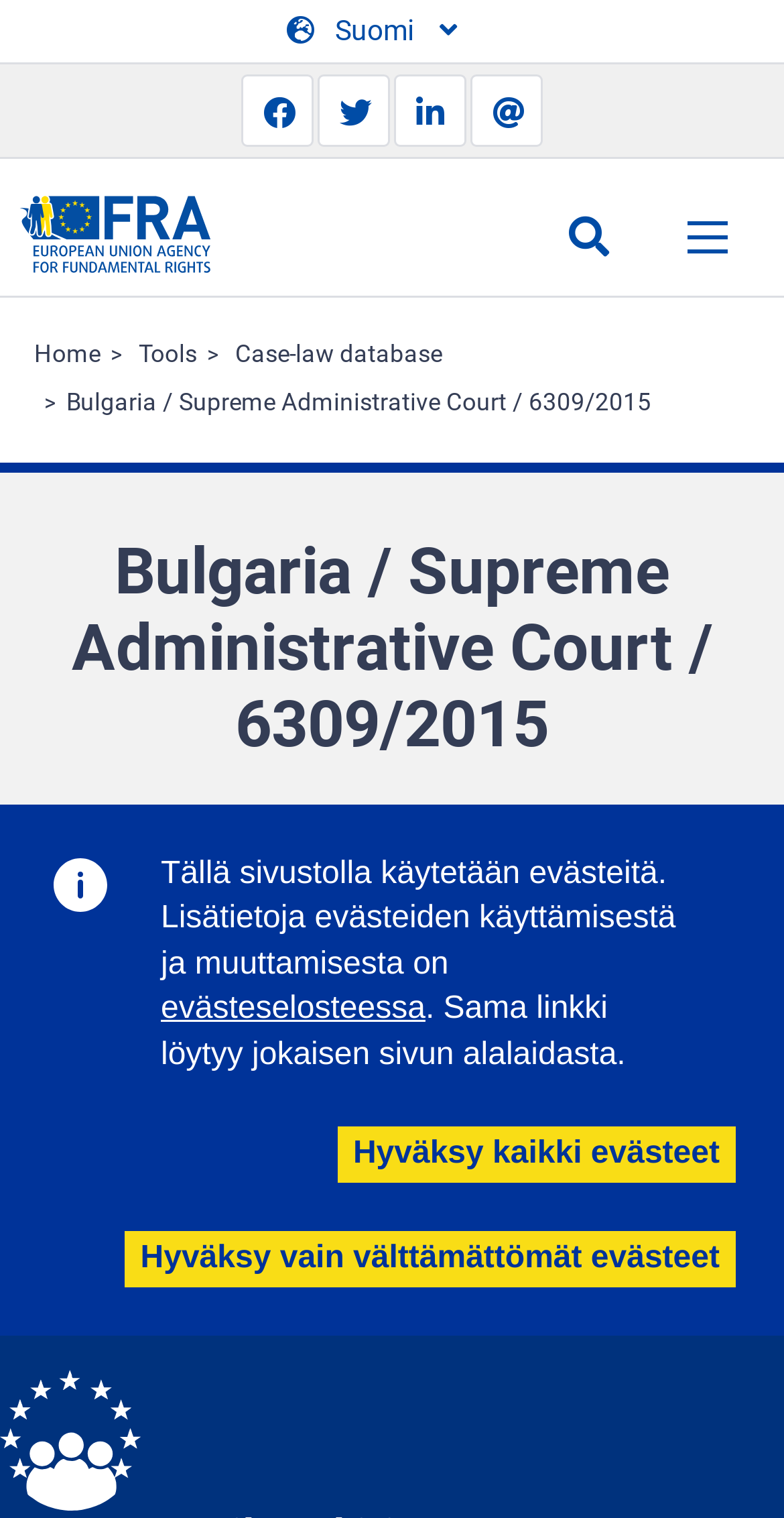Determine the bounding box coordinates of the clickable area required to perform the following instruction: "Click the Facebook share button". The coordinates should be represented as four float numbers between 0 and 1: [left, top, right, bottom].

[0.308, 0.049, 0.4, 0.097]